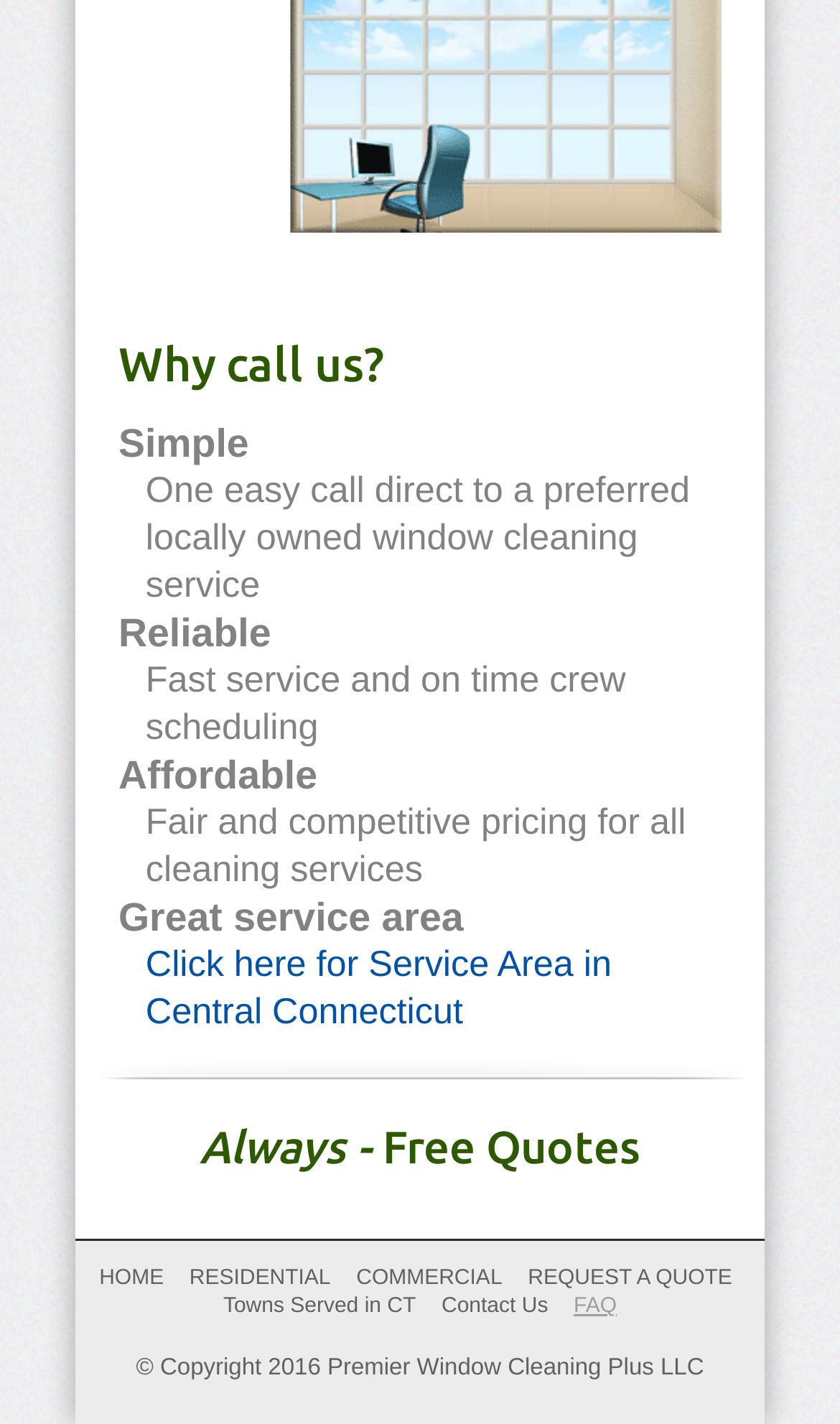From the webpage screenshot, predict the bounding box of the UI element that matches this description: "REQUEST A QUOTE".

[0.628, 0.89, 0.872, 0.906]